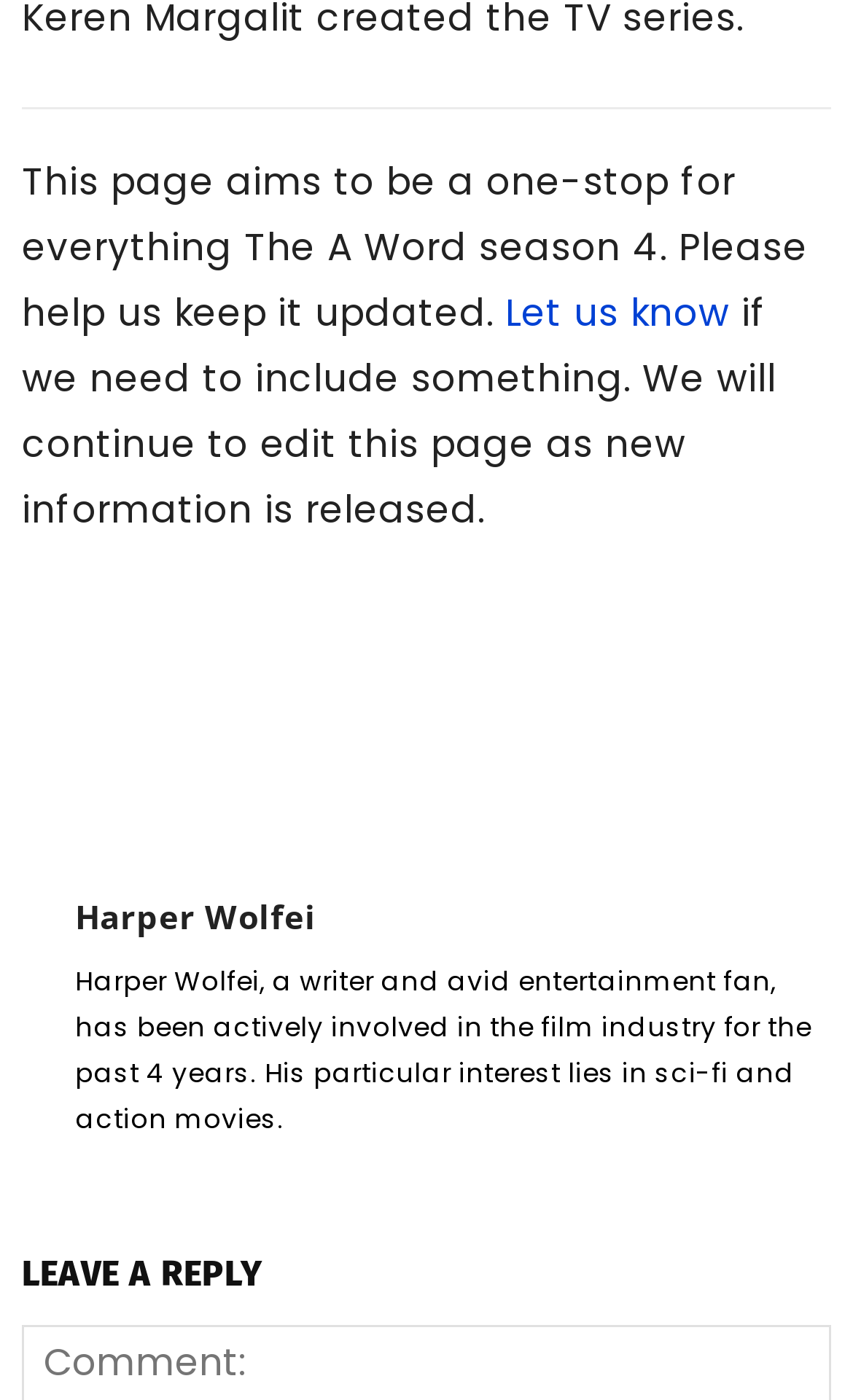Give a one-word or phrase response to the following question: What is the orientation of the separator at the top of the webpage?

Horizontal